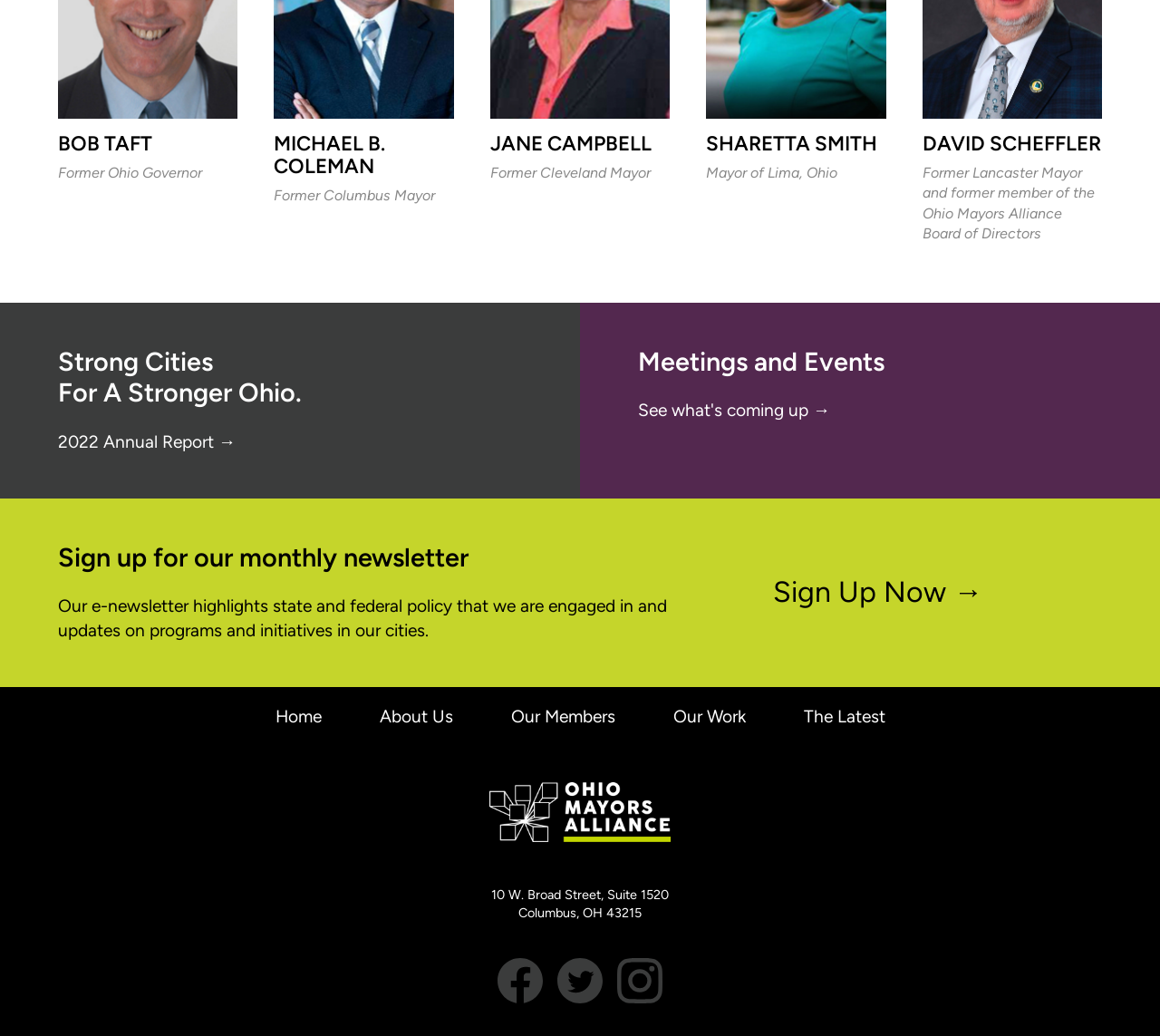Refer to the image and answer the question with as much detail as possible: What is the name of the organization?

The webpage has an image with the text 'Ohio Mayors Alliance', which suggests that this is the name of the organization.